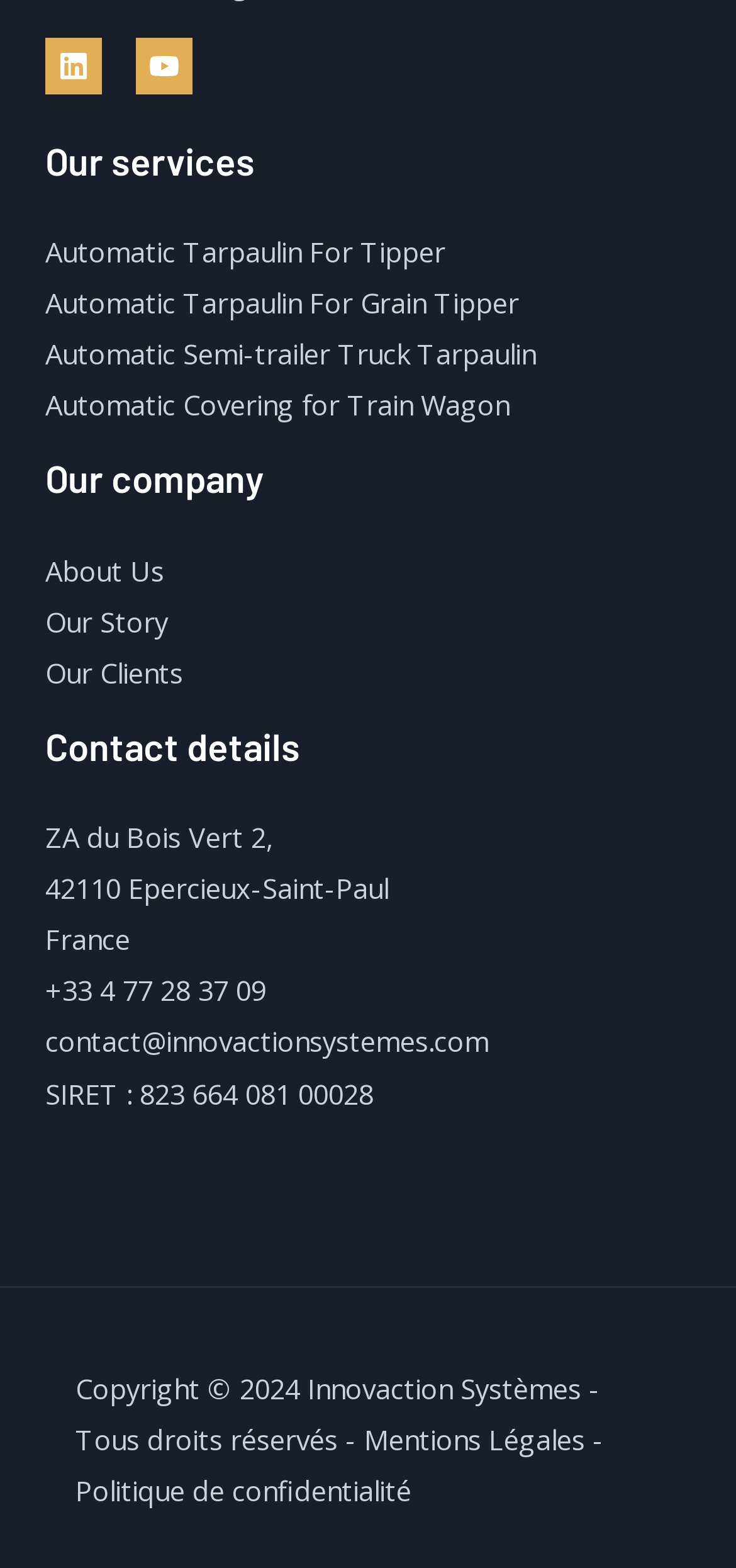Provide a brief response to the question below using a single word or phrase: 
How many footer widgets are there?

3